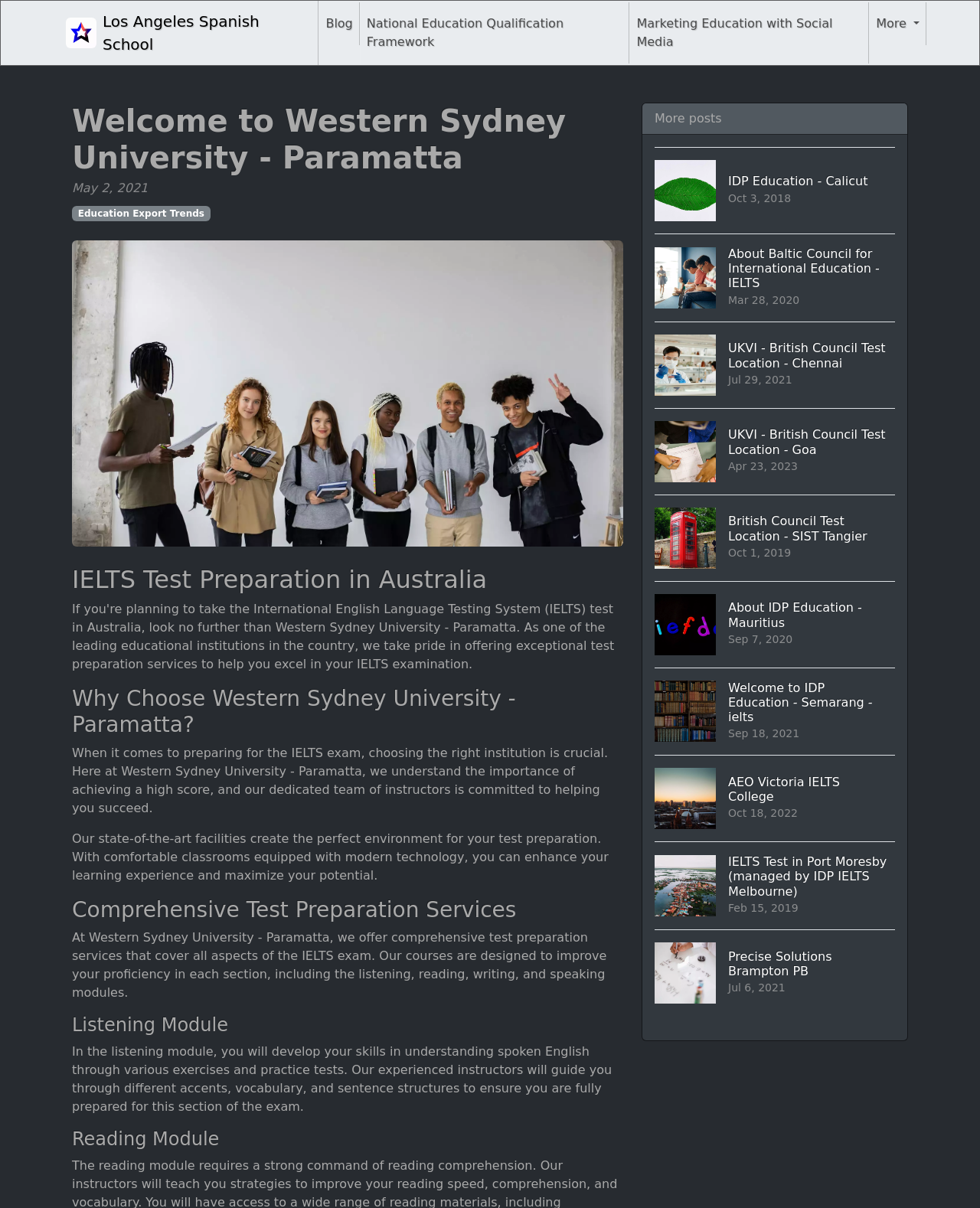Please locate the bounding box coordinates of the element that should be clicked to achieve the given instruction: "Click the 'Logo Los Angeles Spanish School' link".

[0.055, 0.001, 0.325, 0.054]